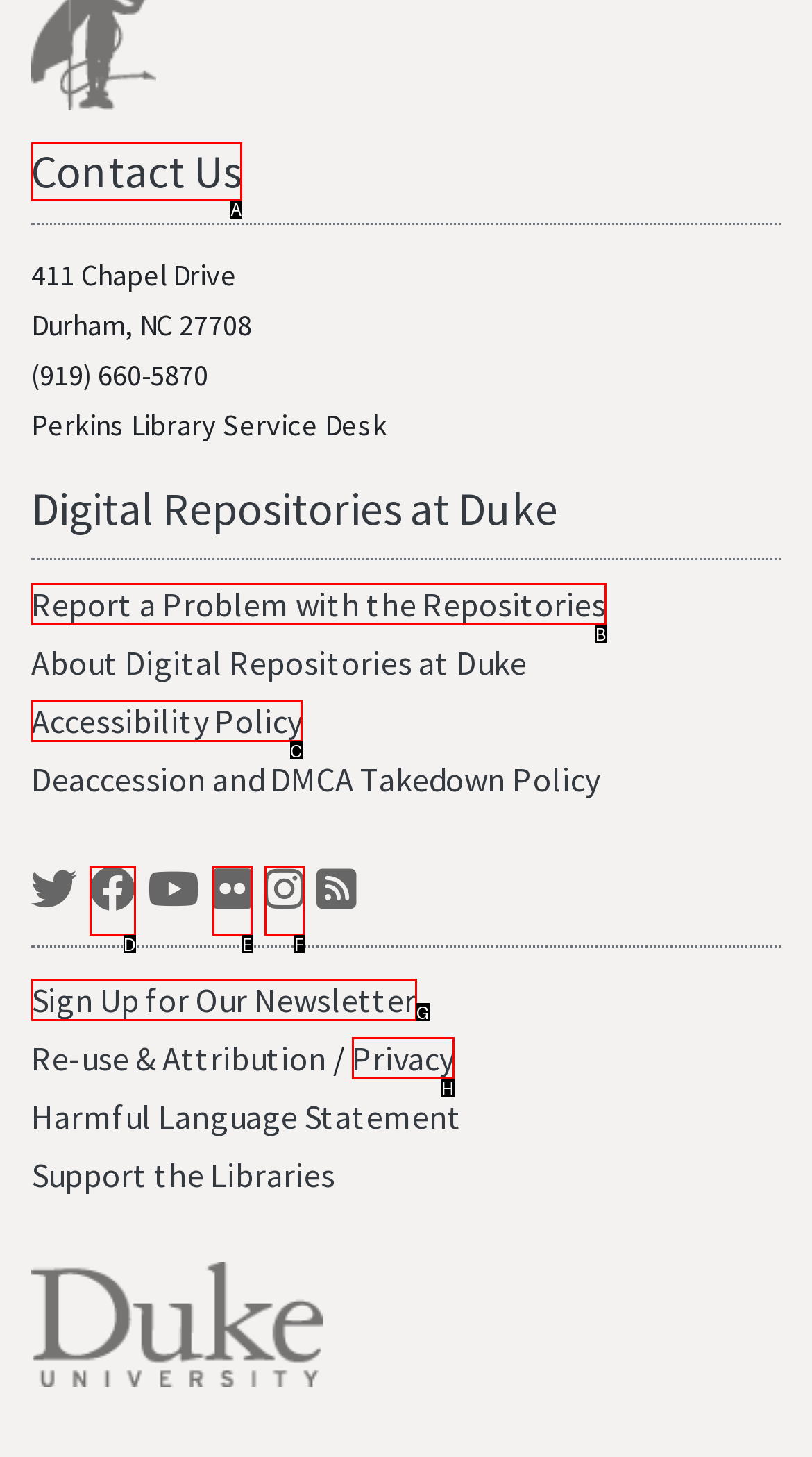Identify the HTML element that matches the description: Accessibility Policy. Provide the letter of the correct option from the choices.

C